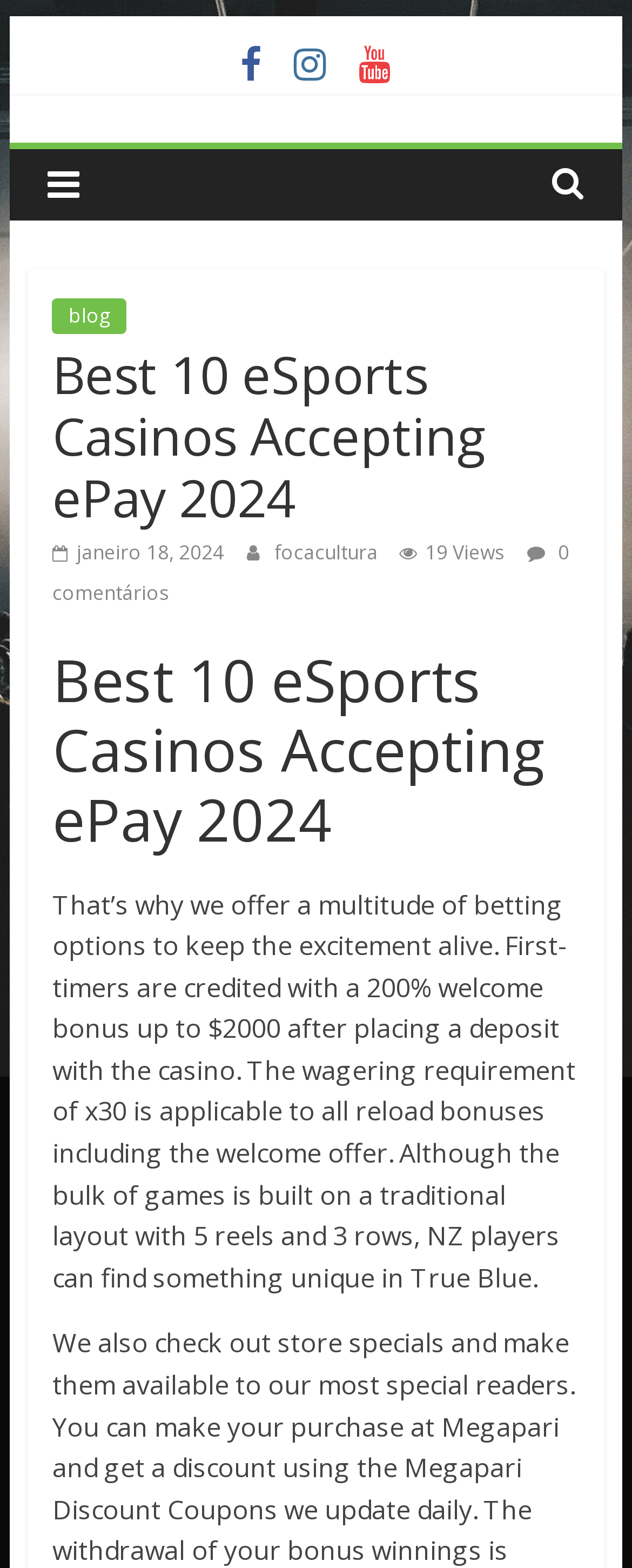Based on the image, give a detailed response to the question: What is the wagering requirement for reload bonuses?

I found the answer by reading the text 'The wagering requirement of x30 is applicable to all reload bonuses including the welcome offer.' which specifies the wagering requirement for reload bonuses.